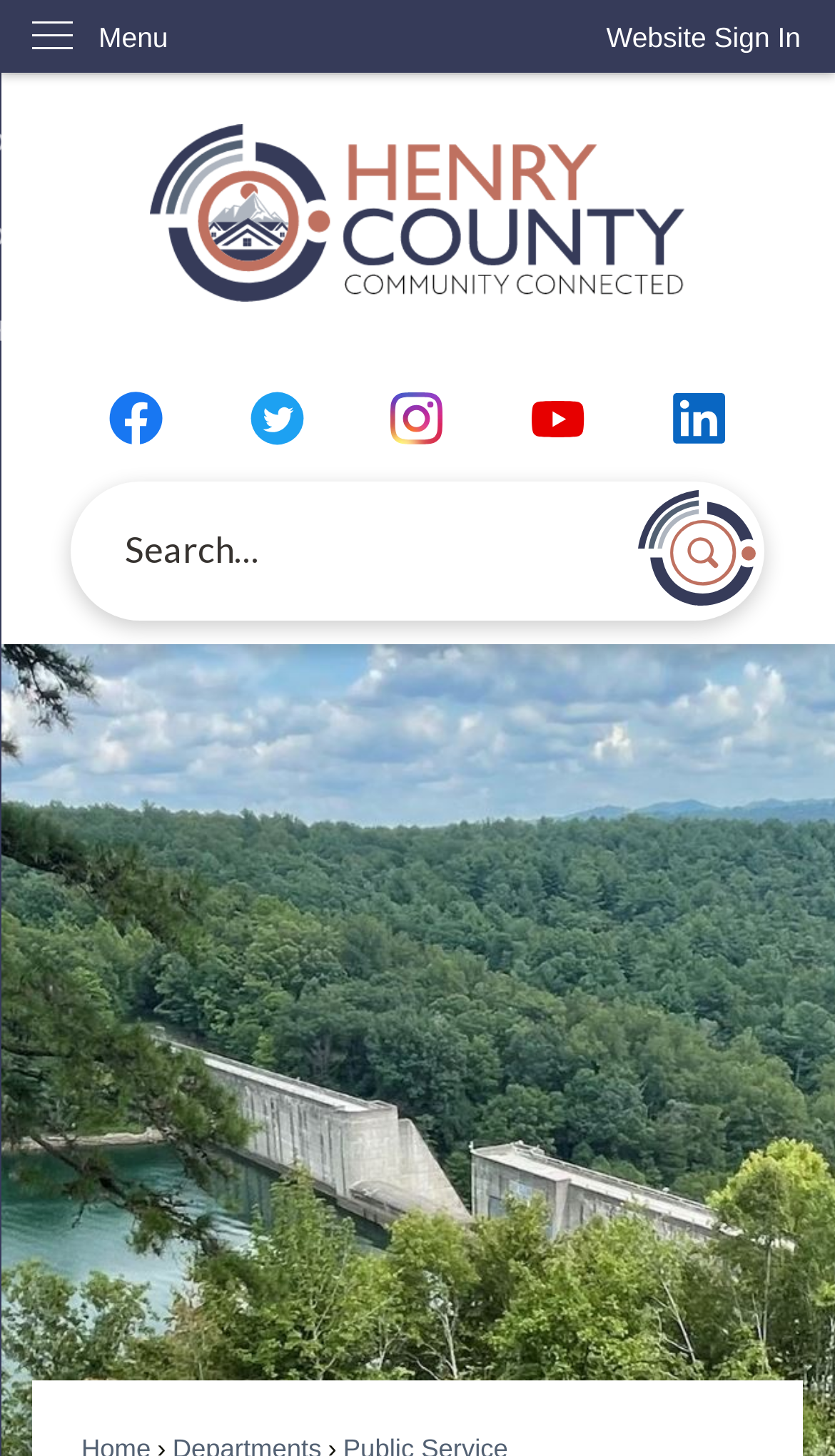What is the orientation of the menu?
Please answer using one word or phrase, based on the screenshot.

Vertical